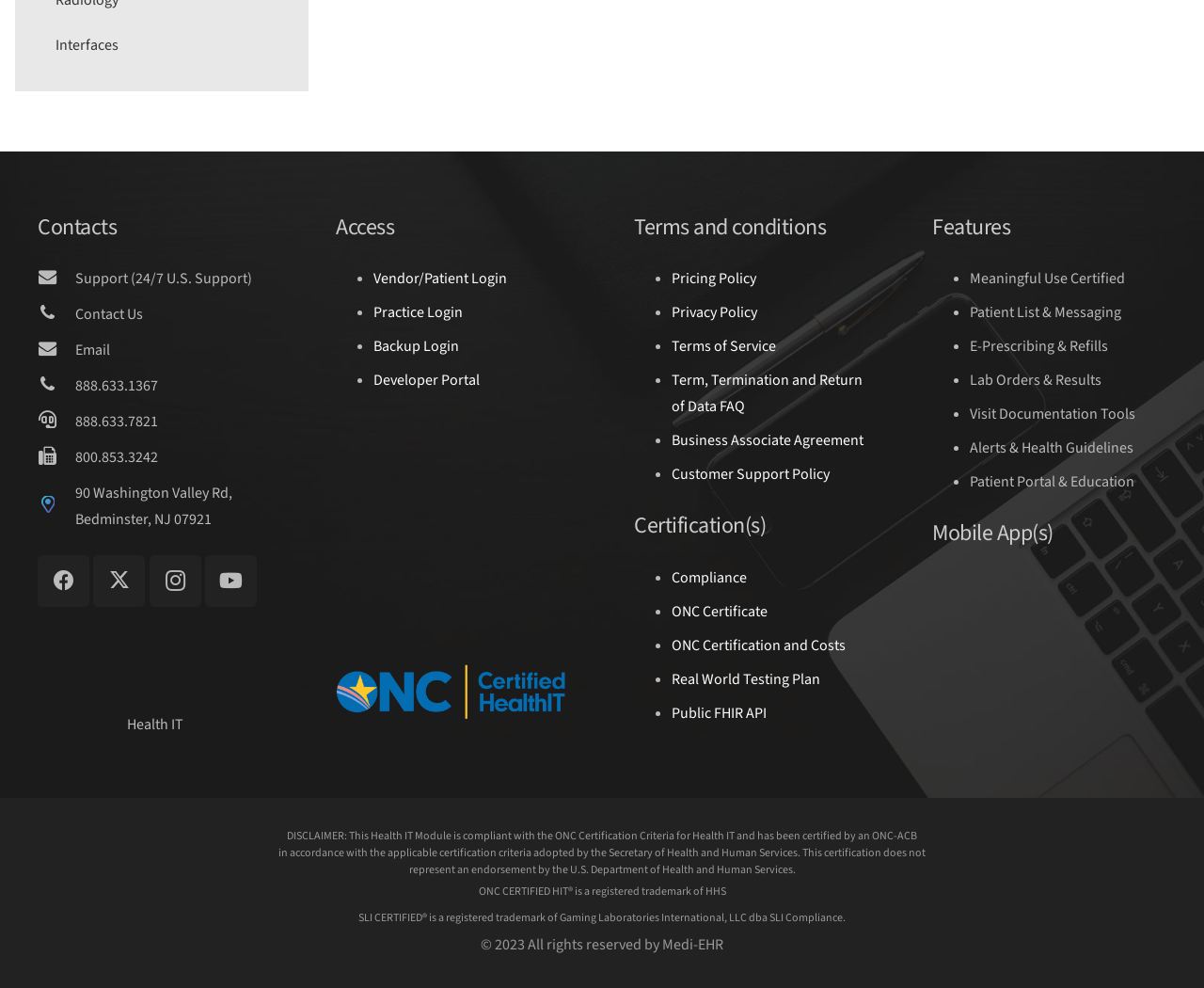Given the webpage screenshot, identify the bounding box of the UI element that matches this description: "parent_node: 800.853.3242 aria-label="800.853.3242"".

[0.031, 0.45, 0.062, 0.476]